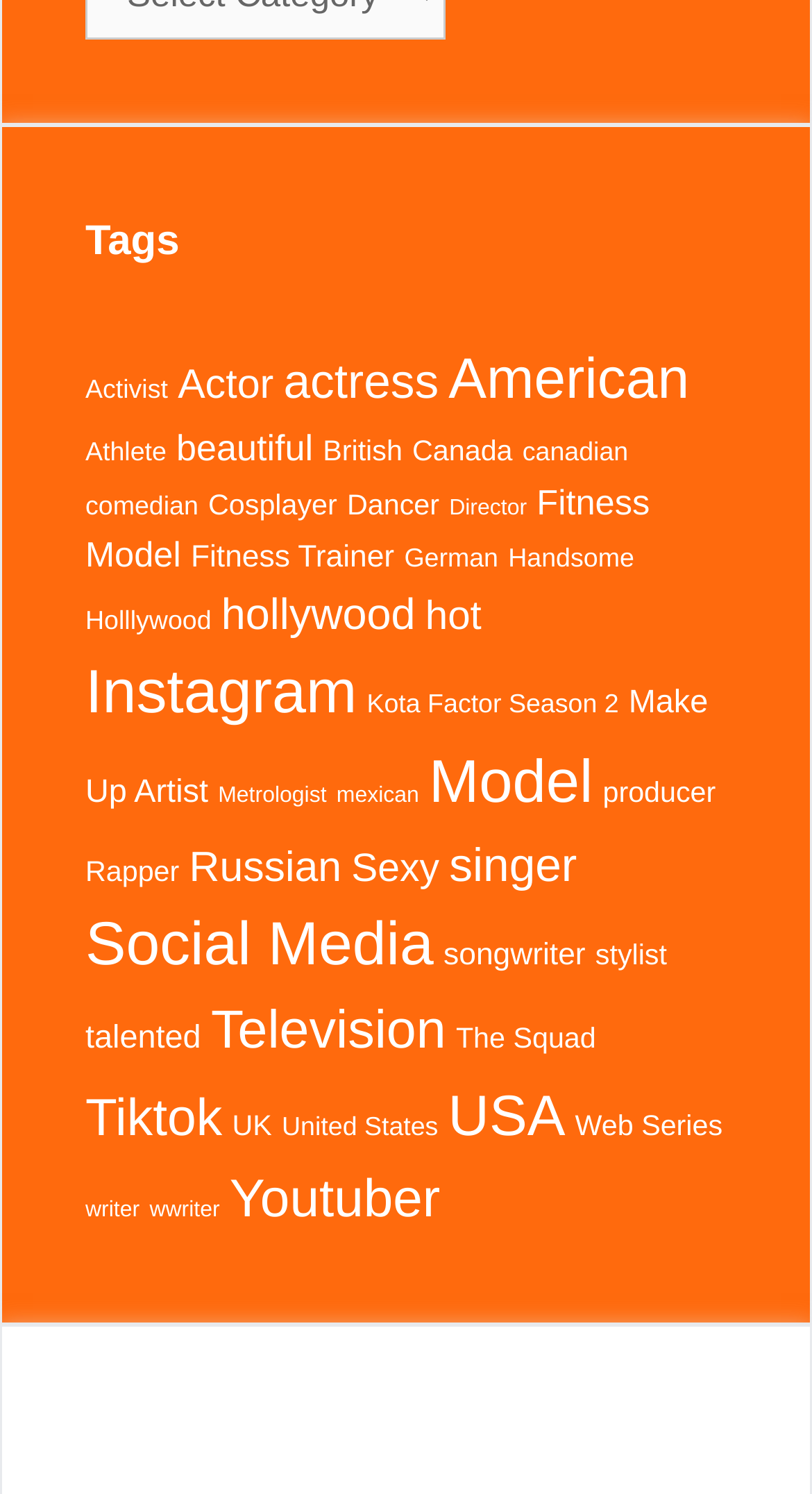What is the most popular profession?
Please respond to the question with as much detail as possible.

I looked at the links under the 'Tags' heading and found that the link 'Model (116 items)' has the highest number of items, indicating that it is the most popular profession.